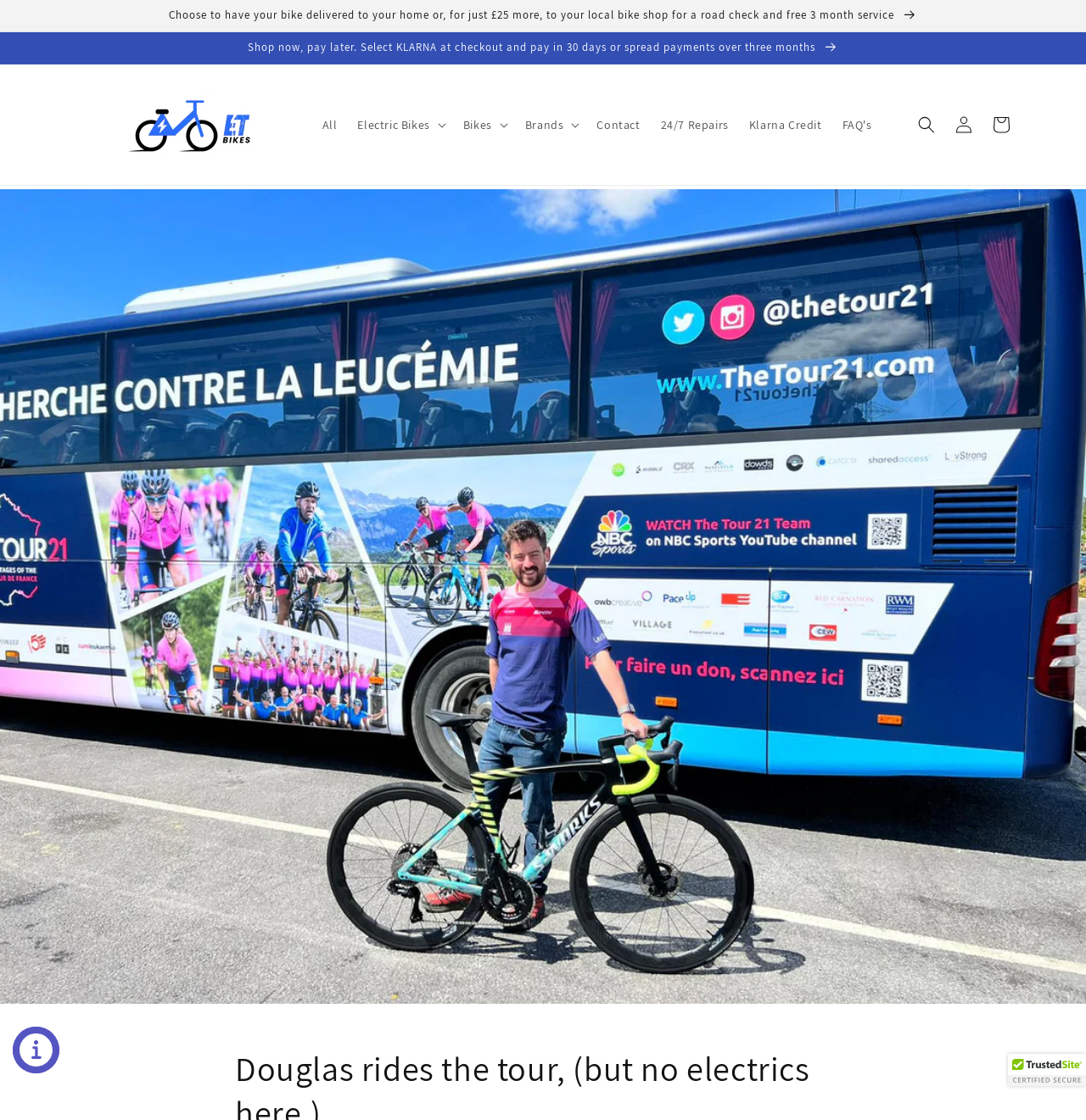Find the bounding box coordinates of the clickable area that will achieve the following instruction: "Search for something".

[0.836, 0.095, 0.87, 0.128]